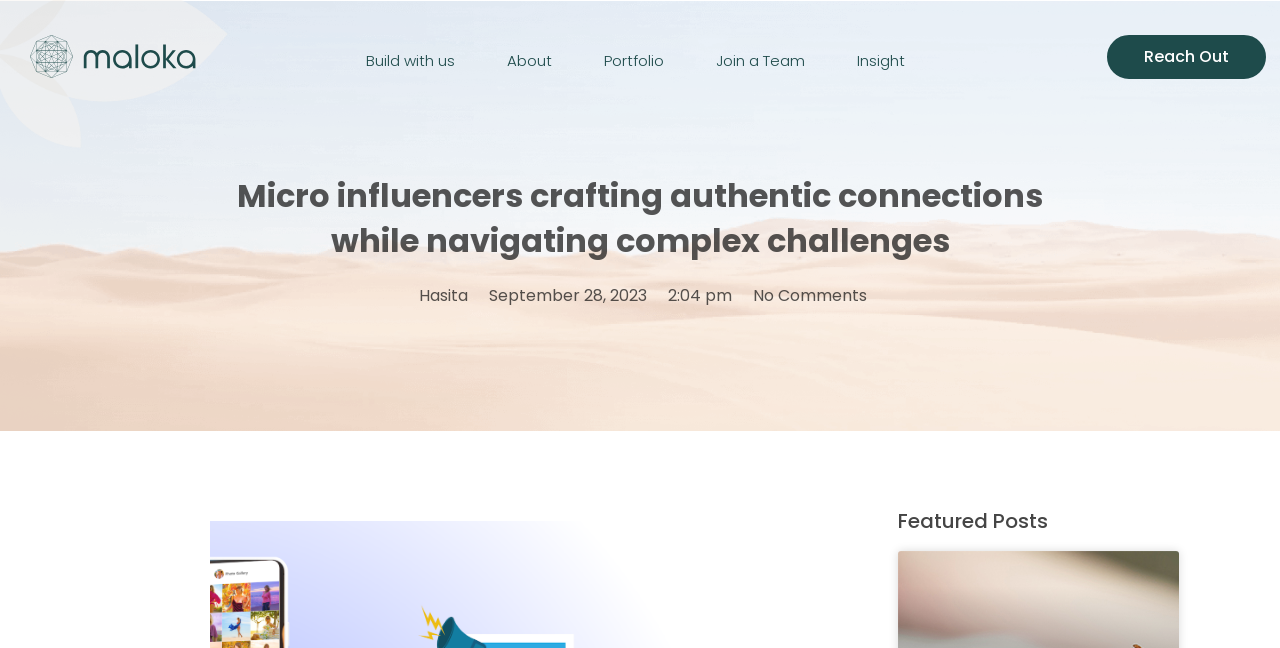Please respond to the question with a concise word or phrase:
What is the name of the logo on the top left?

desktop_logo